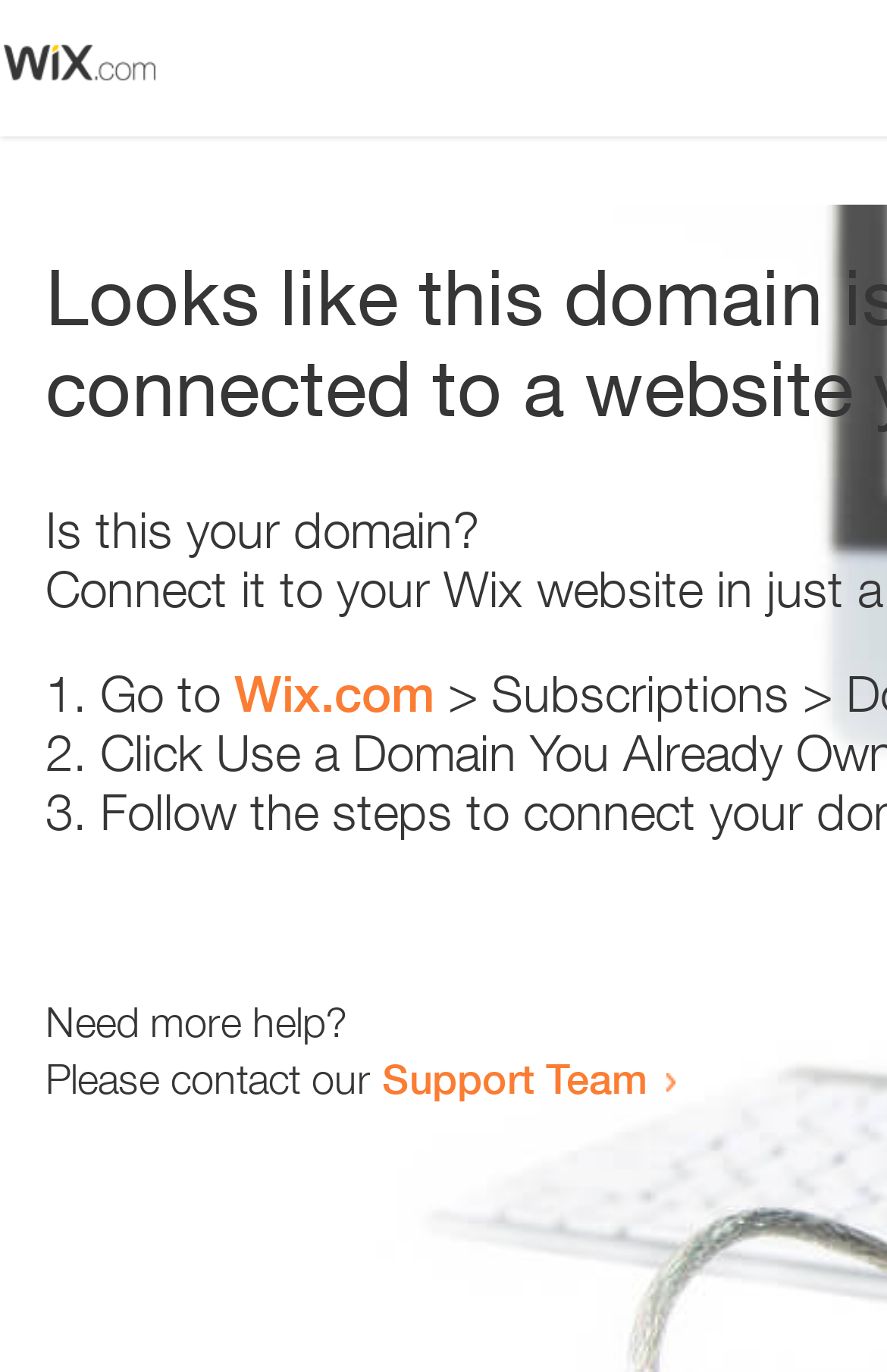For the following element description, predict the bounding box coordinates in the format (top-left x, top-left y, bottom-right x, bottom-right y). All values should be floating point numbers between 0 and 1. Description: Wix.com

[0.264, 0.484, 0.49, 0.527]